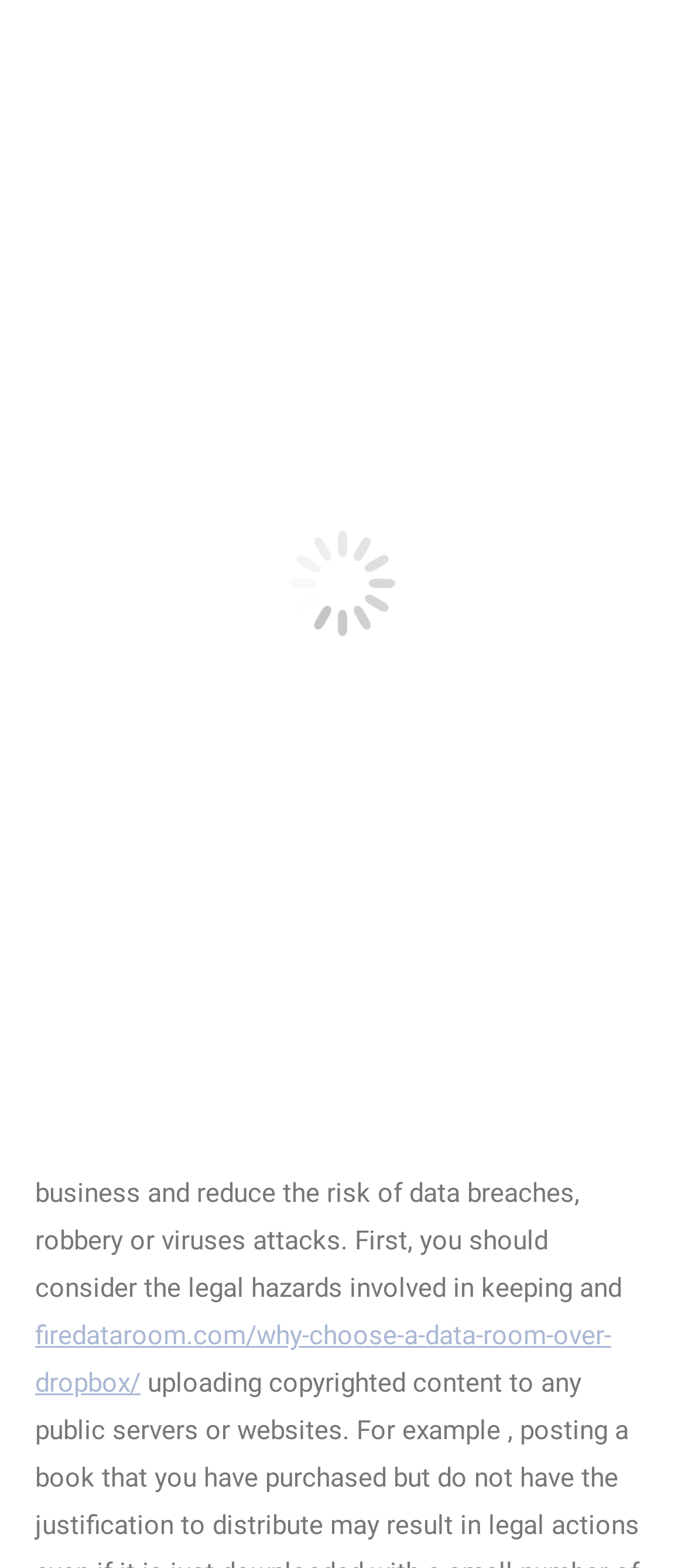Refer to the screenshot and give an in-depth answer to this question: What type of files can be uploaded?

According to the text 'Almost all web applications allow user suggestions, including photographs and videos and papers like expression documents and pdfs.', it can be inferred that the type of files that can be uploaded include photographs, videos, and documents.